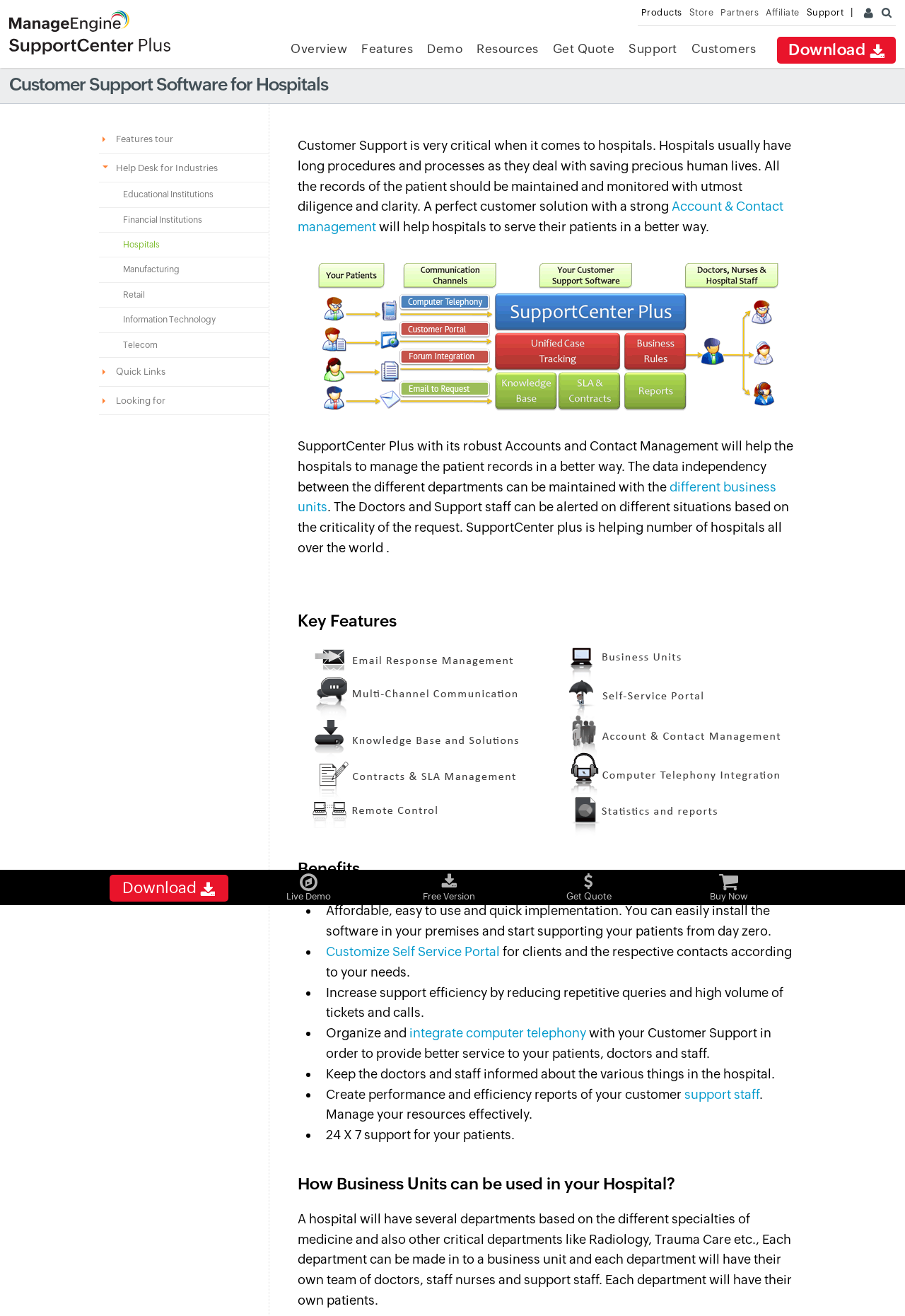Refer to the image and provide an in-depth answer to the question: 
What type of institutions can use SupportCenter Plus?

The webpage mentions that SupportCenter Plus can be used by hospitals, as well as other industries such as educational institutions, financial institutions, manufacturing, retail, and information technology, among others.